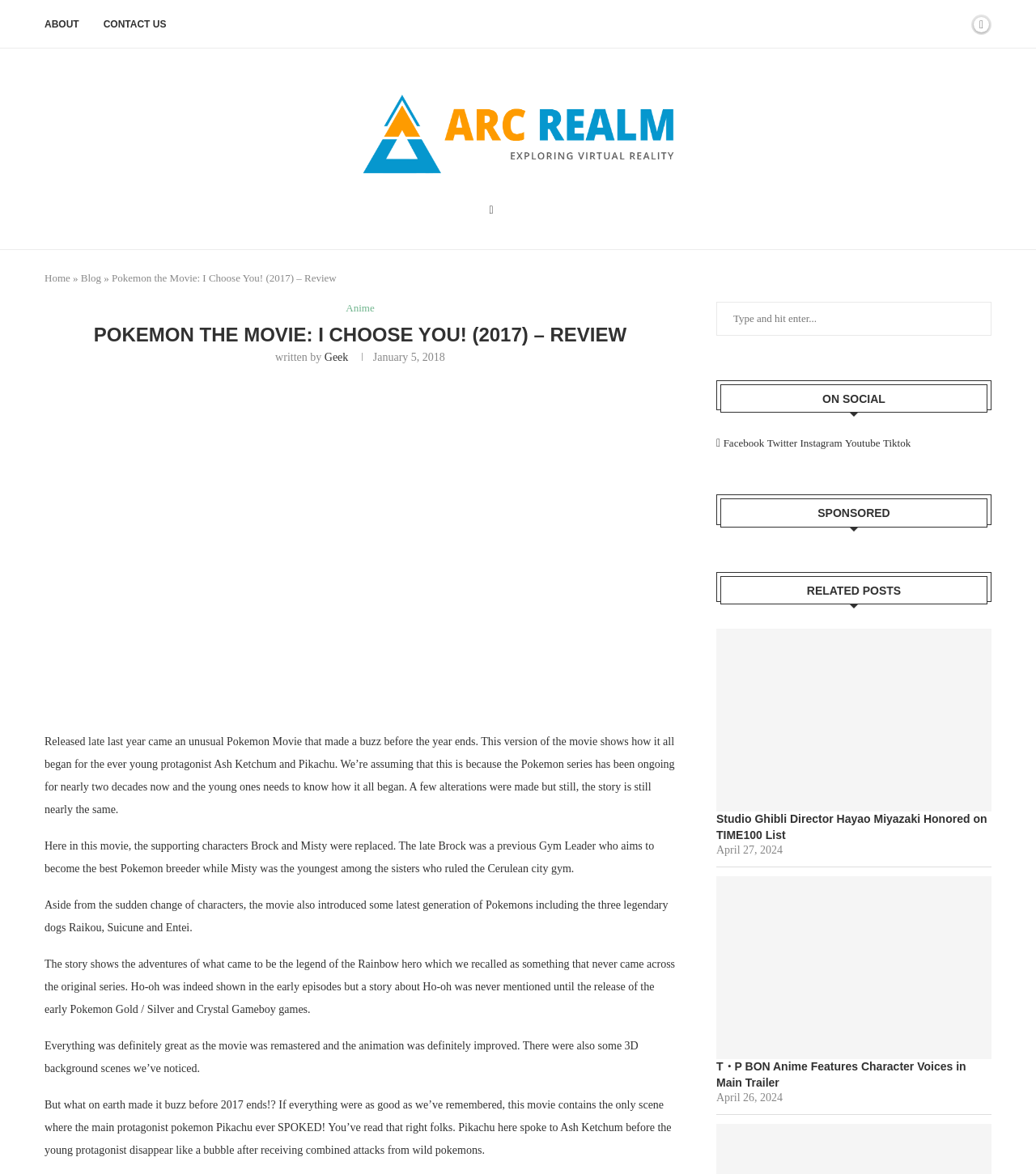Extract the bounding box coordinates for the HTML element that matches this description: "alt="Arc Realm"". The coordinates should be four float numbers between 0 and 1, i.e., [left, top, right, bottom].

[0.344, 0.069, 0.656, 0.159]